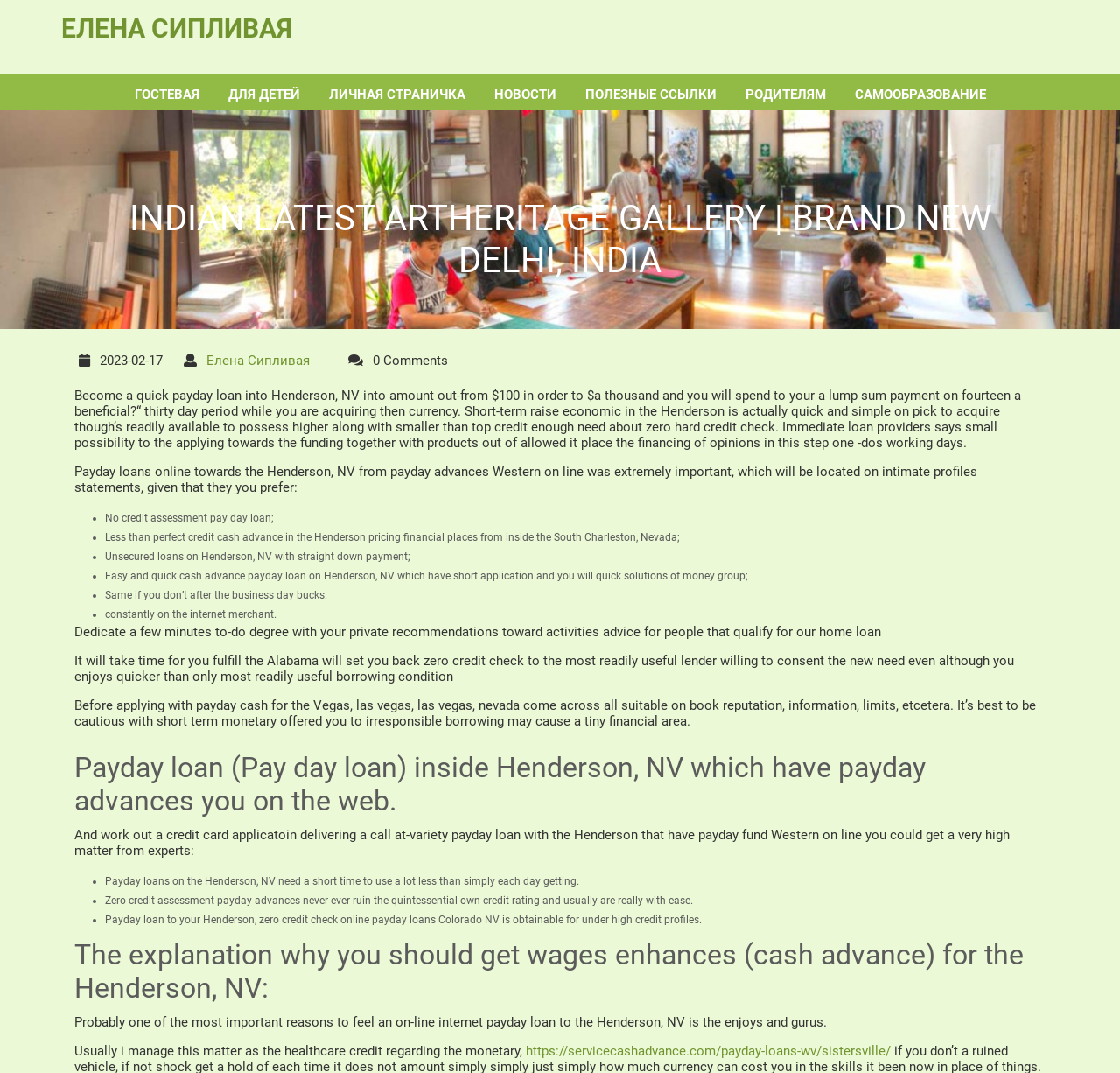What is the name of the author?
Refer to the image and answer the question using a single word or phrase.

Елена Сипливая